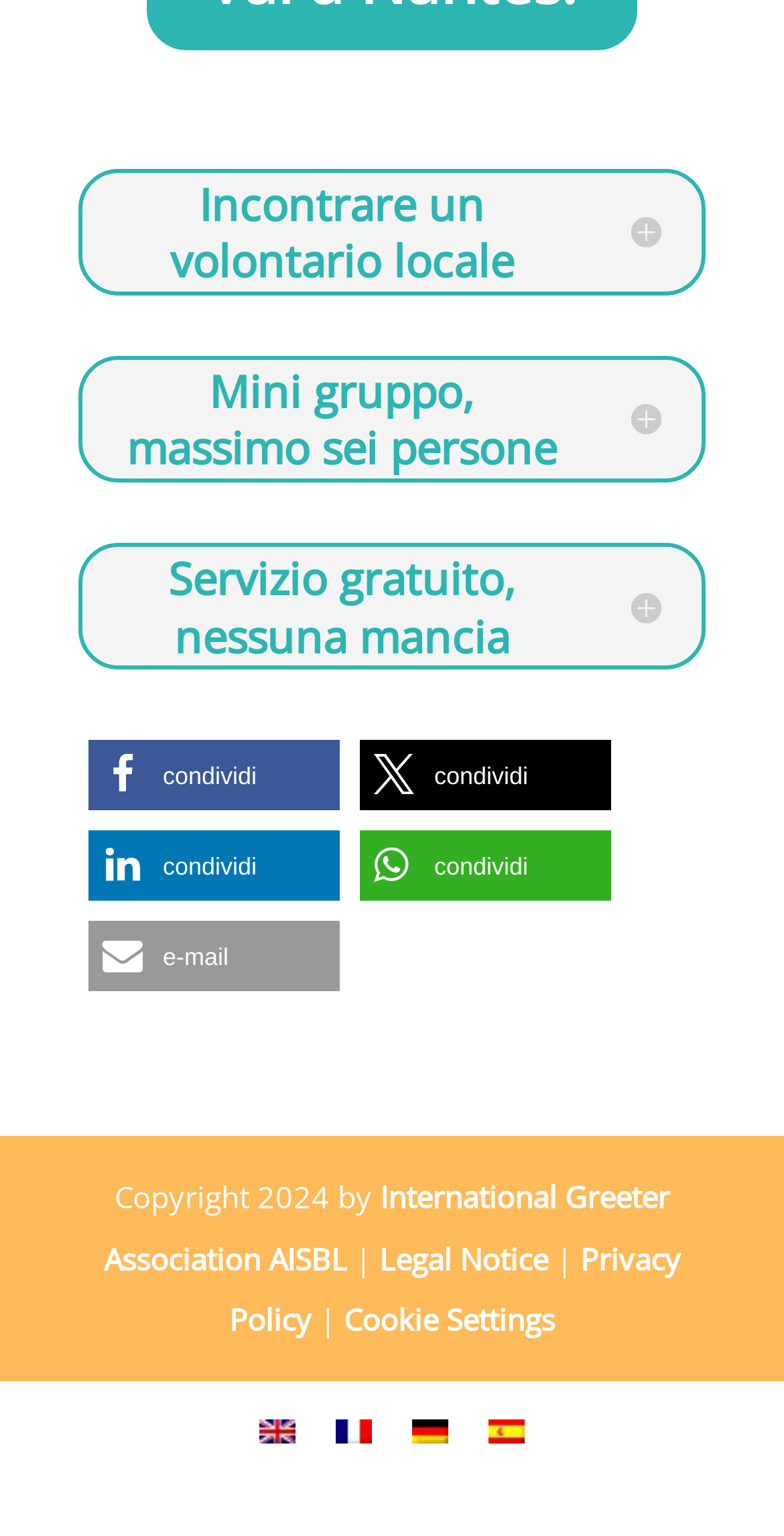Specify the bounding box coordinates for the region that must be clicked to perform the given instruction: "Send via email".

[0.113, 0.6, 0.433, 0.646]